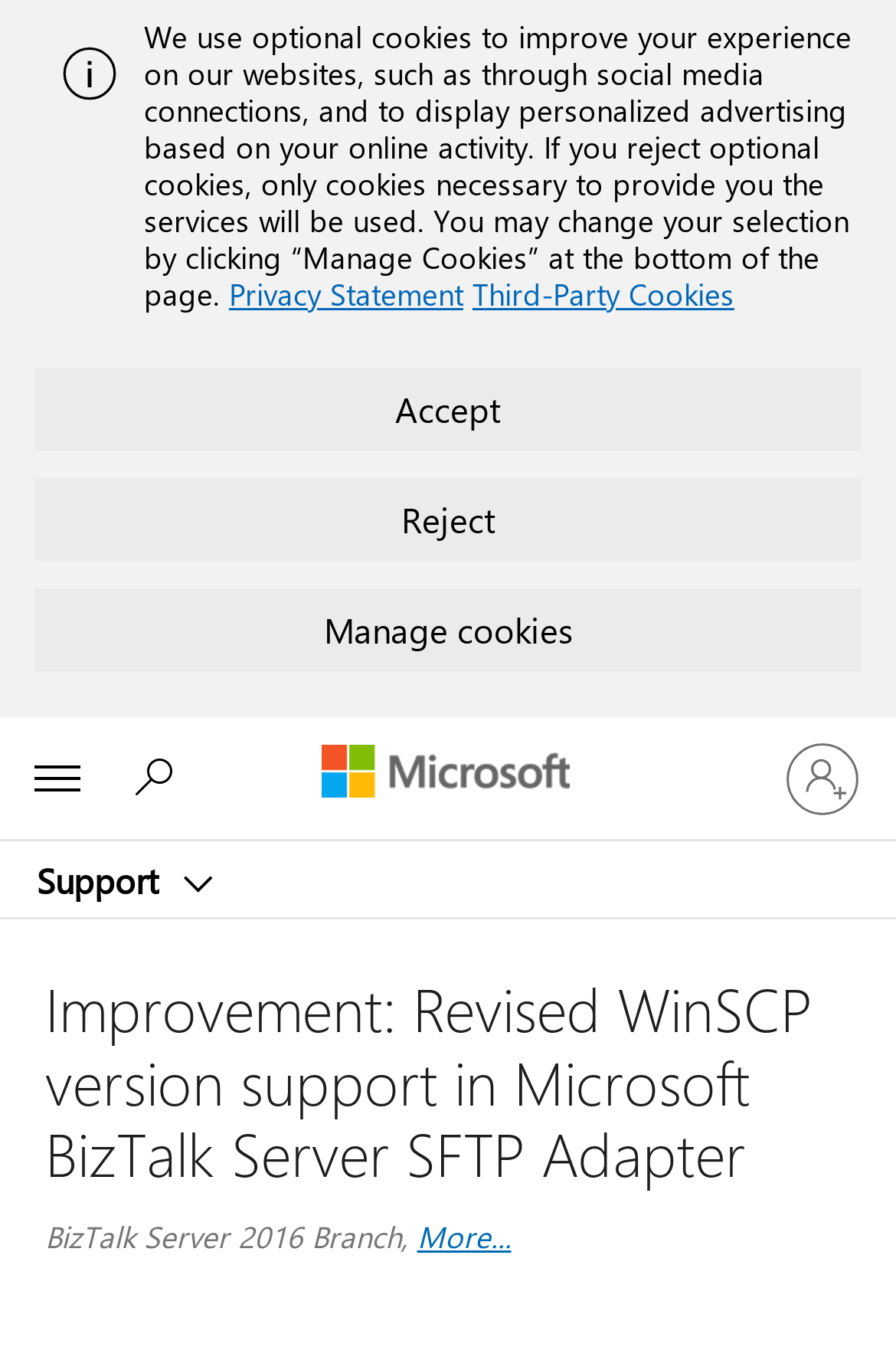Give a concise answer using only one word or phrase for this question:
What is the name of the company mentioned in the webpage?

Microsoft